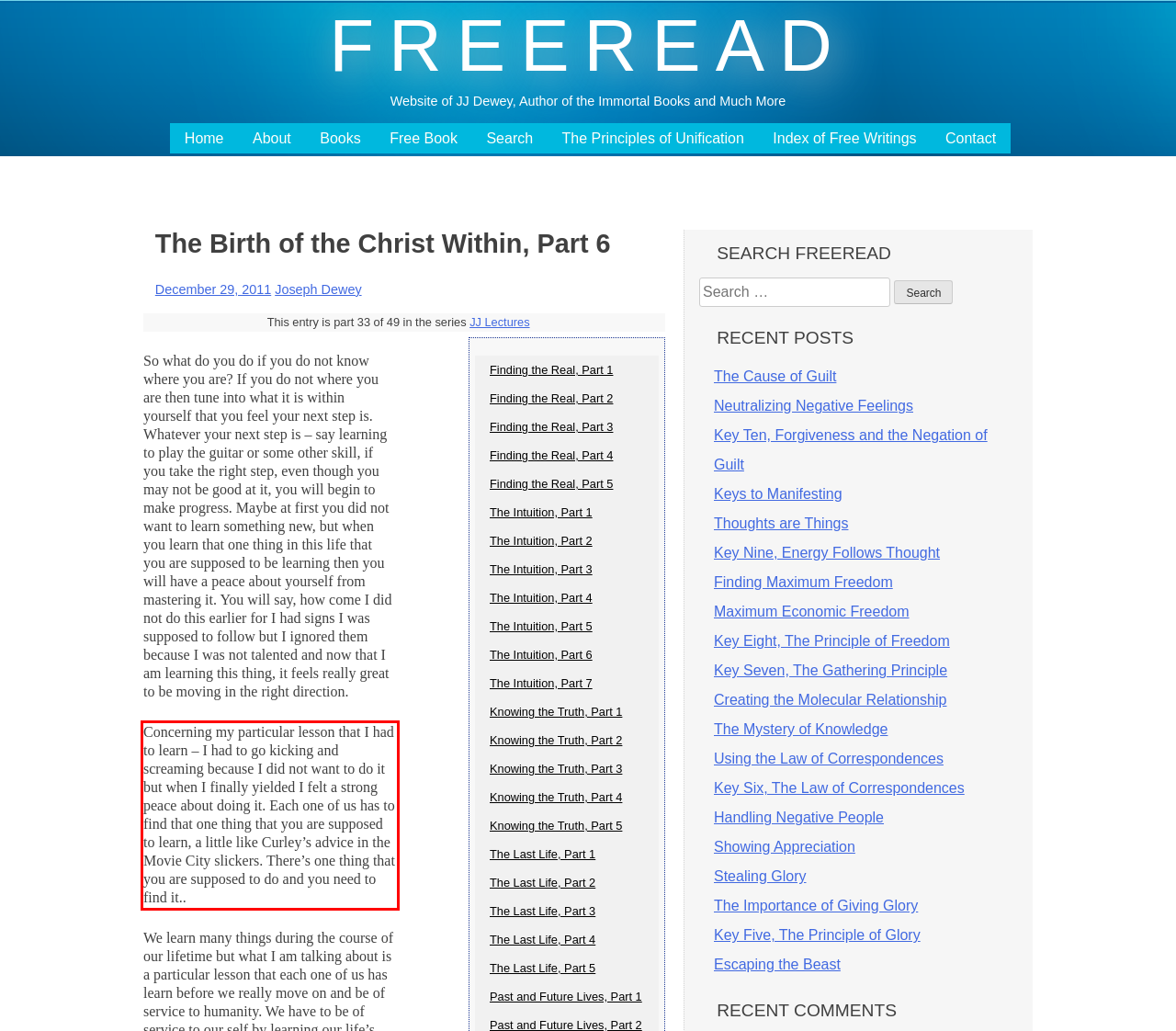Please identify and extract the text from the UI element that is surrounded by a red bounding box in the provided webpage screenshot.

Concerning my particular lesson that I had to learn – I had to go kicking and screaming because I did not want to do it but when I finally yielded I felt a strong peace about doing it. Each one of us has to find that one thing that you are supposed to learn, a little like Curley’s advice in the Movie City slickers. There’s one thing that you are supposed to do and you need to find it..